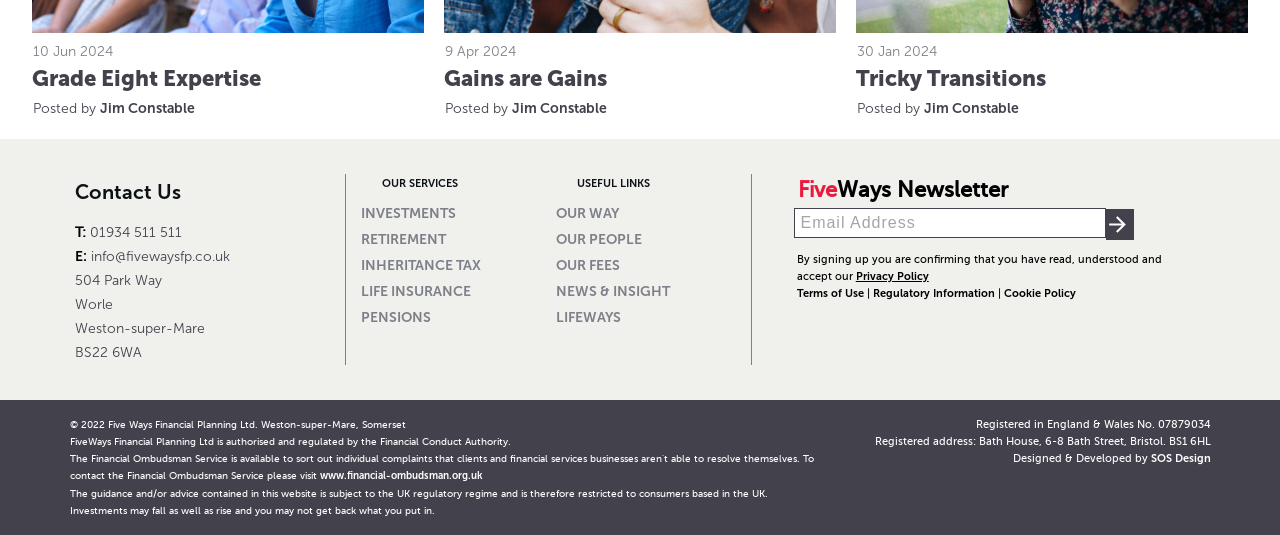Please give the bounding box coordinates of the area that should be clicked to fulfill the following instruction: "Click 'Grade Eight Expertise'". The coordinates should be in the format of four float numbers from 0 to 1, i.e., [left, top, right, bottom].

[0.025, 0.121, 0.204, 0.172]